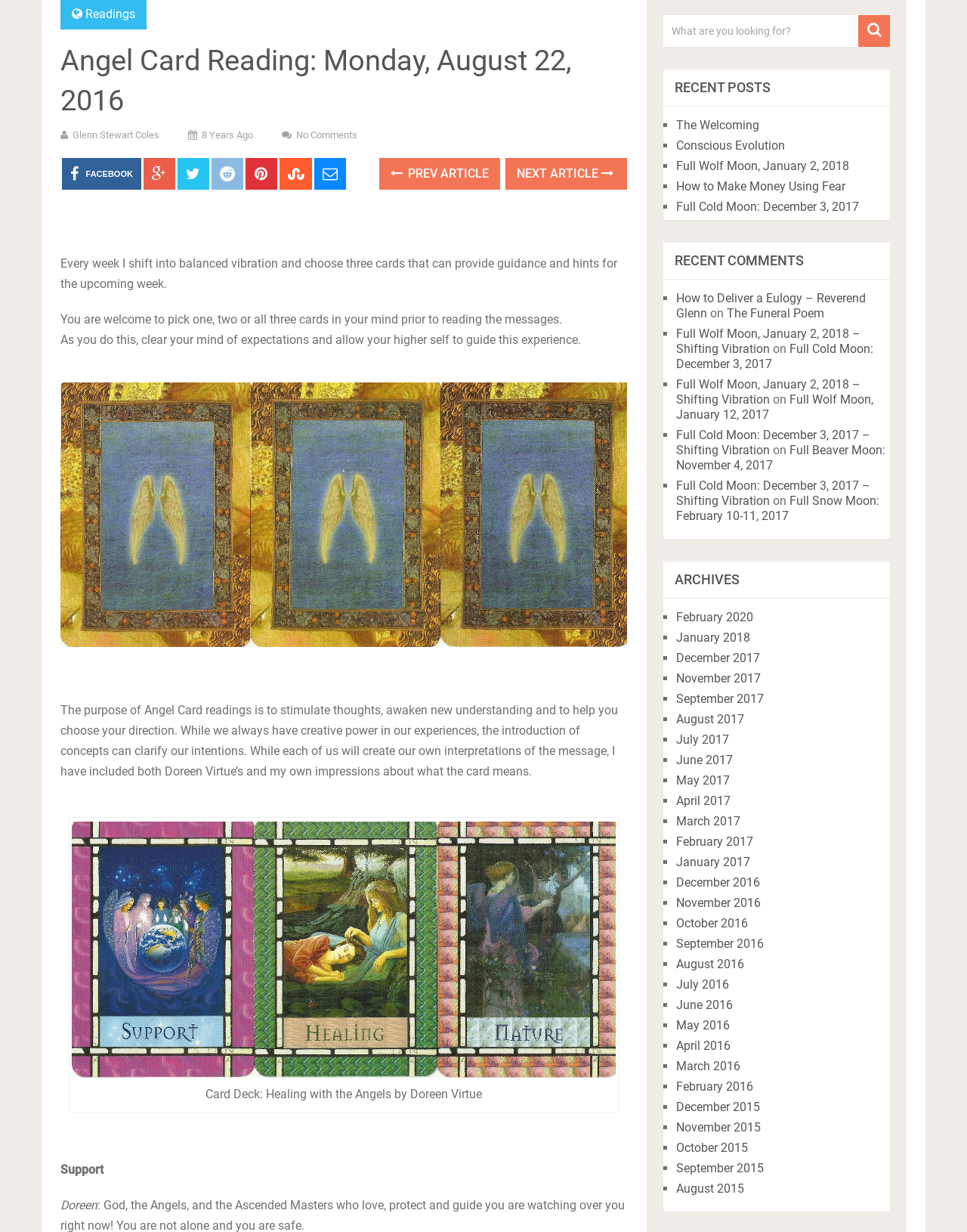Determine the bounding box of the UI component based on this description: "October 2016". The bounding box coordinates should be four float values between 0 and 1, i.e., [left, top, right, bottom].

[0.699, 0.744, 0.774, 0.755]